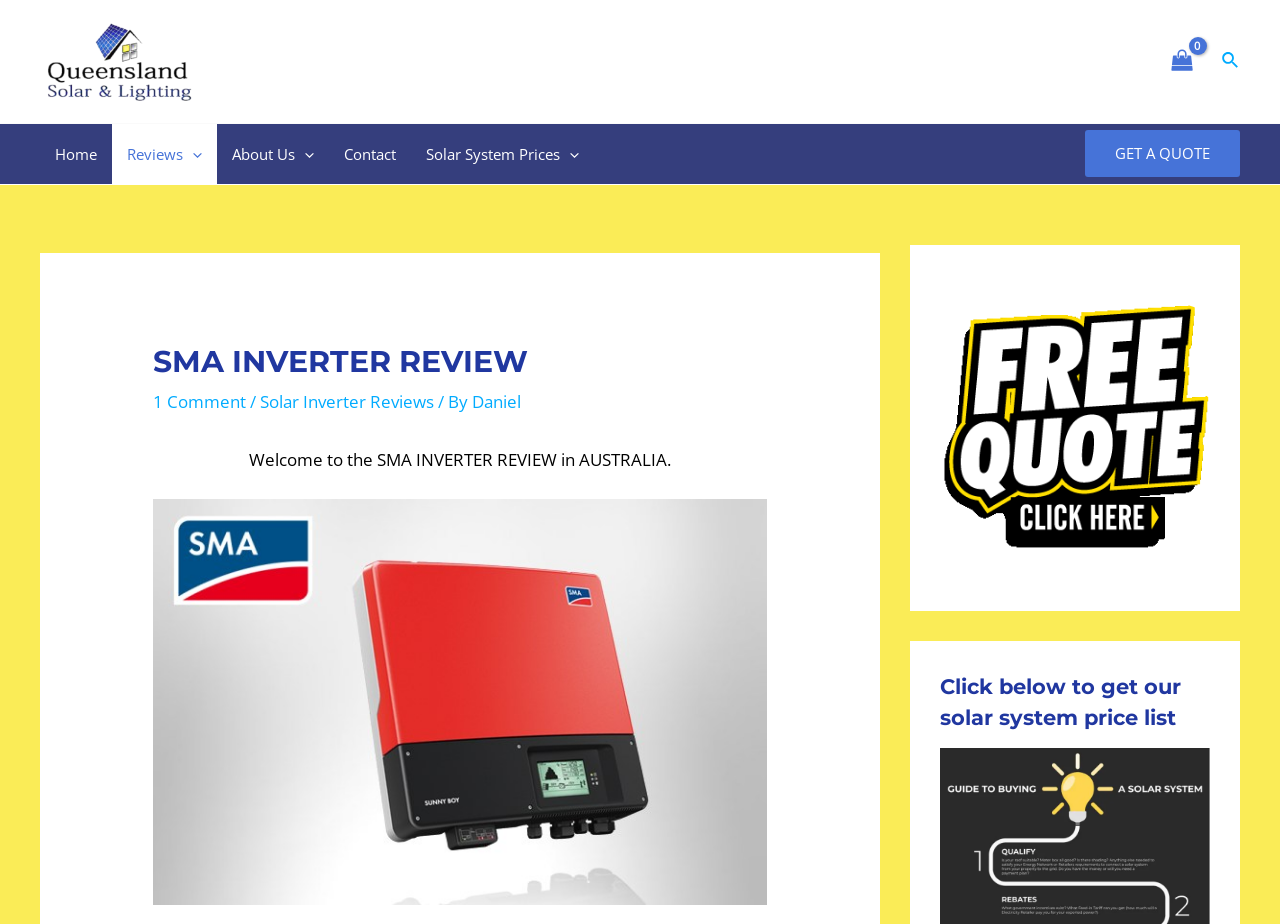Find the bounding box coordinates of the element you need to click on to perform this action: 'Click on the solar power quotes Brisbane link'. The coordinates should be represented by four float values between 0 and 1, in the format [left, top, right, bottom].

[0.734, 0.569, 0.945, 0.59]